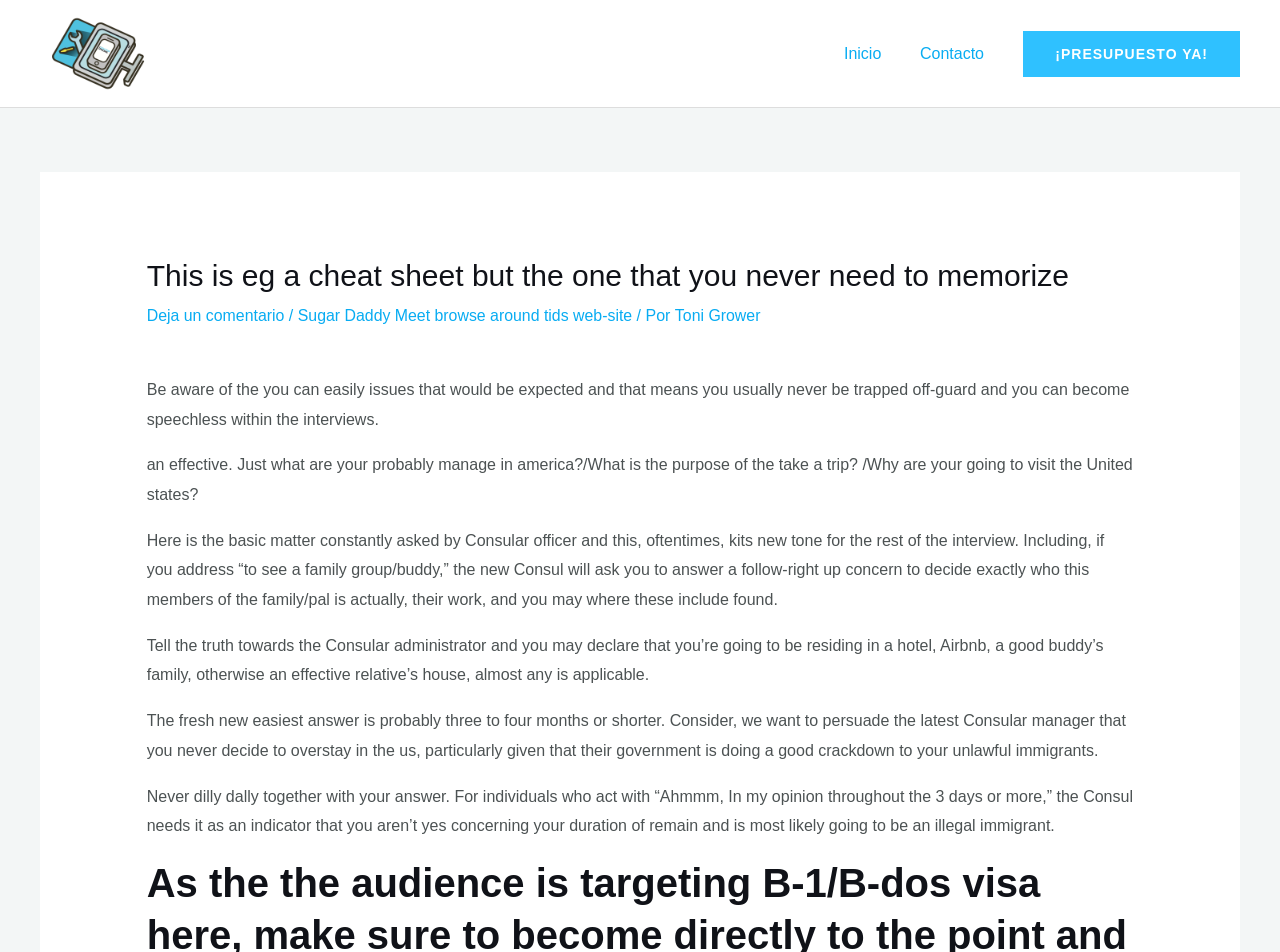Identify the coordinates of the bounding box for the element described below: "Contacto". Return the coordinates as four float numbers between 0 and 1: [left, top, right, bottom].

[0.709, 0.02, 0.784, 0.093]